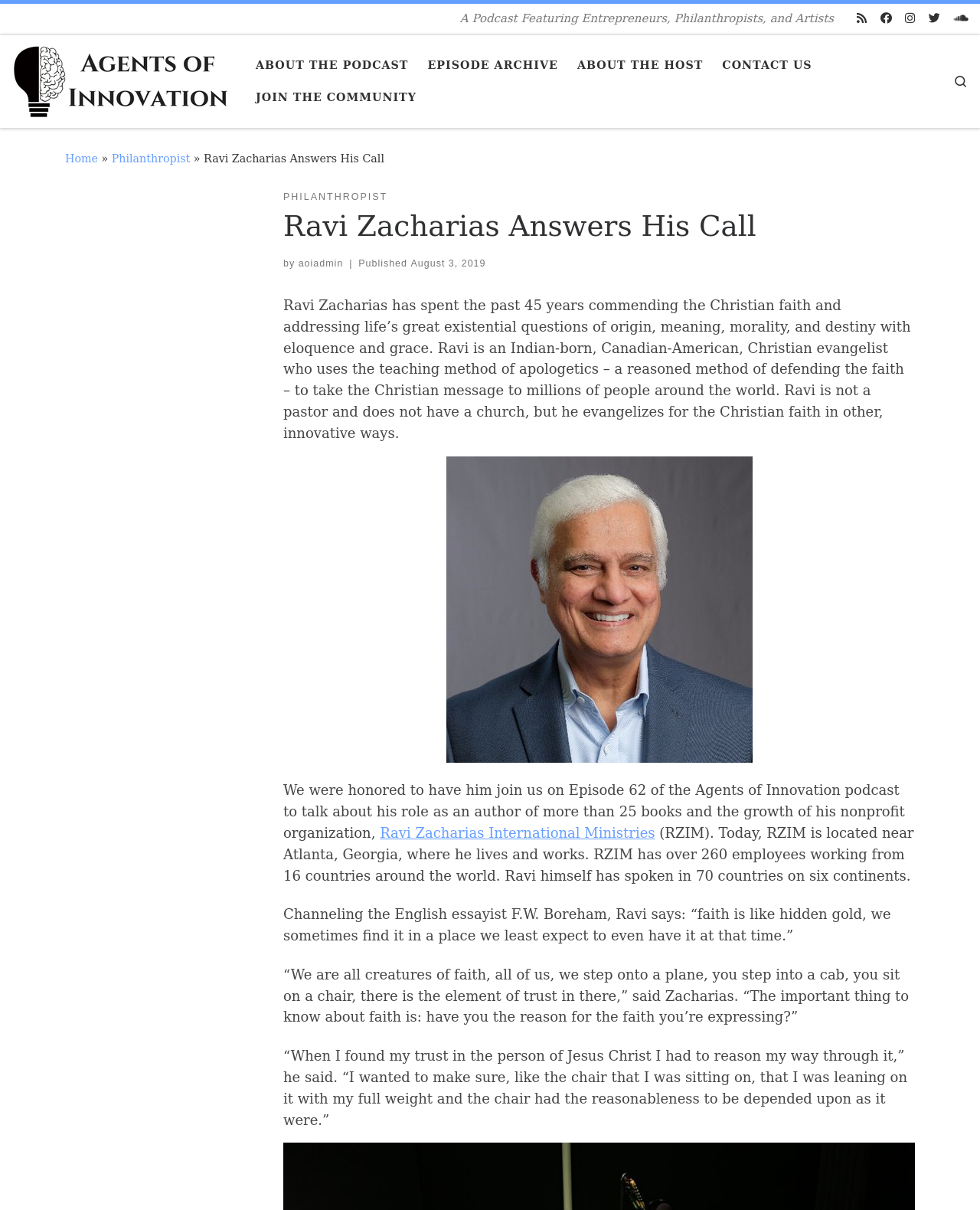What is the name of the podcast?
Give a detailed explanation using the information visible in the image.

I found the answer by looking at the top of the webpage, where it says 'A Podcast Featuring Entrepreneurs, Philanthropists, and Artists' and 'AGENTS OF INNOVATION' is written in a larger font, indicating that it's the name of the podcast.